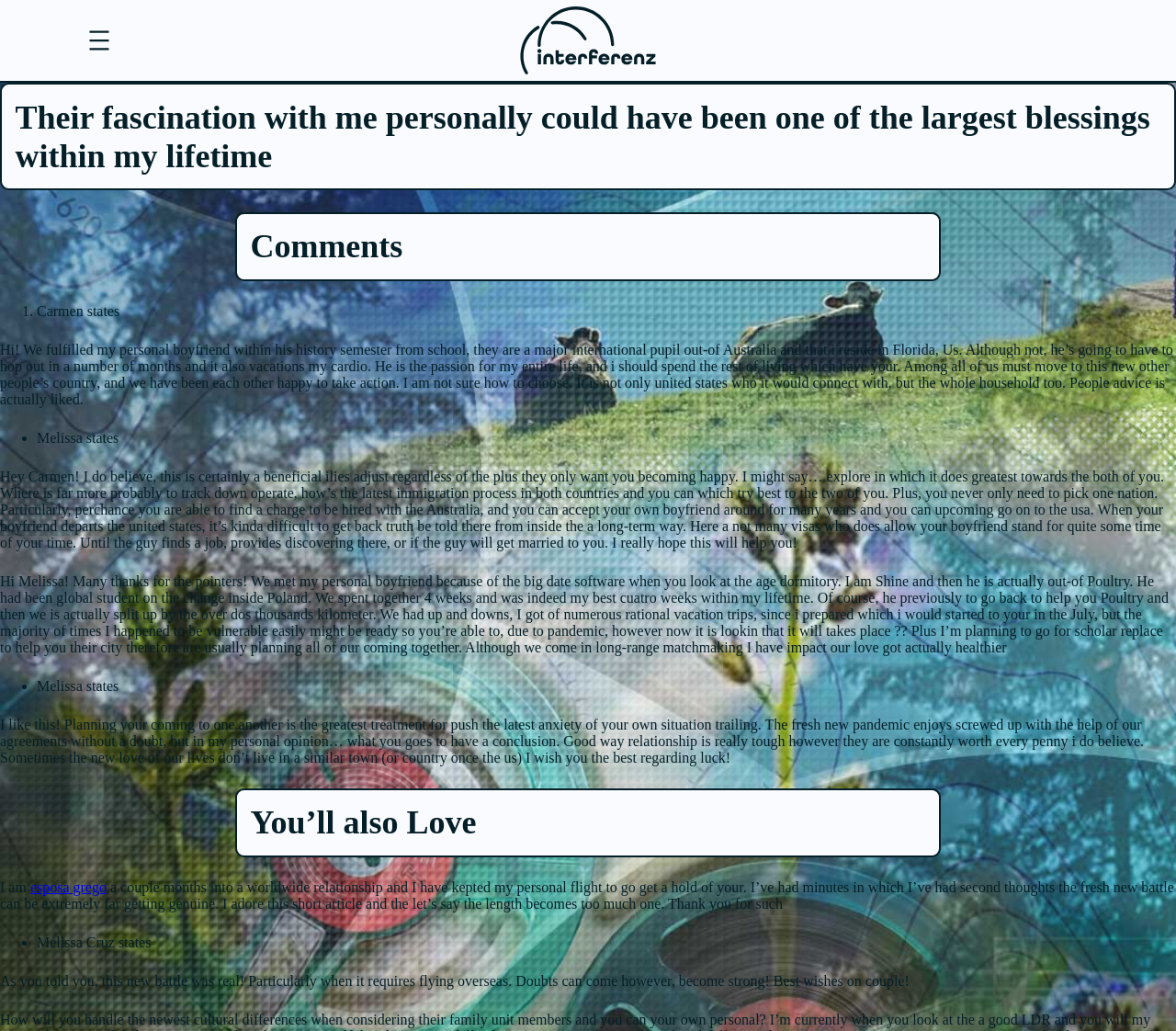What is the purpose of the 'You'll also Love' section?
Examine the image and give a concise answer in one word or a short phrase.

Recommendations